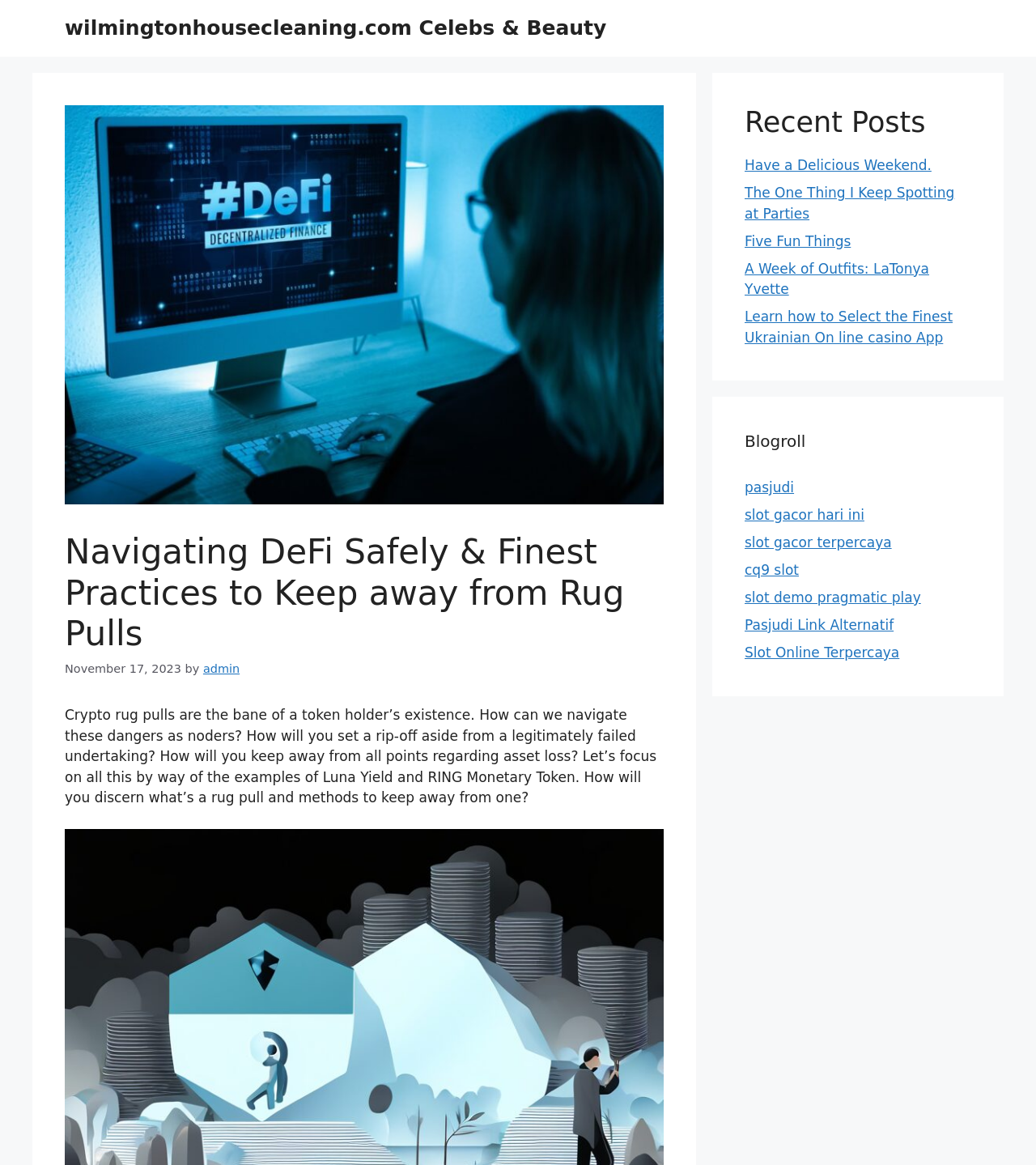Using the element description pasjudi, predict the bounding box coordinates for the UI element. Provide the coordinates in (top-left x, top-left y, bottom-right x, bottom-right y) format with values ranging from 0 to 1.

[0.719, 0.411, 0.766, 0.425]